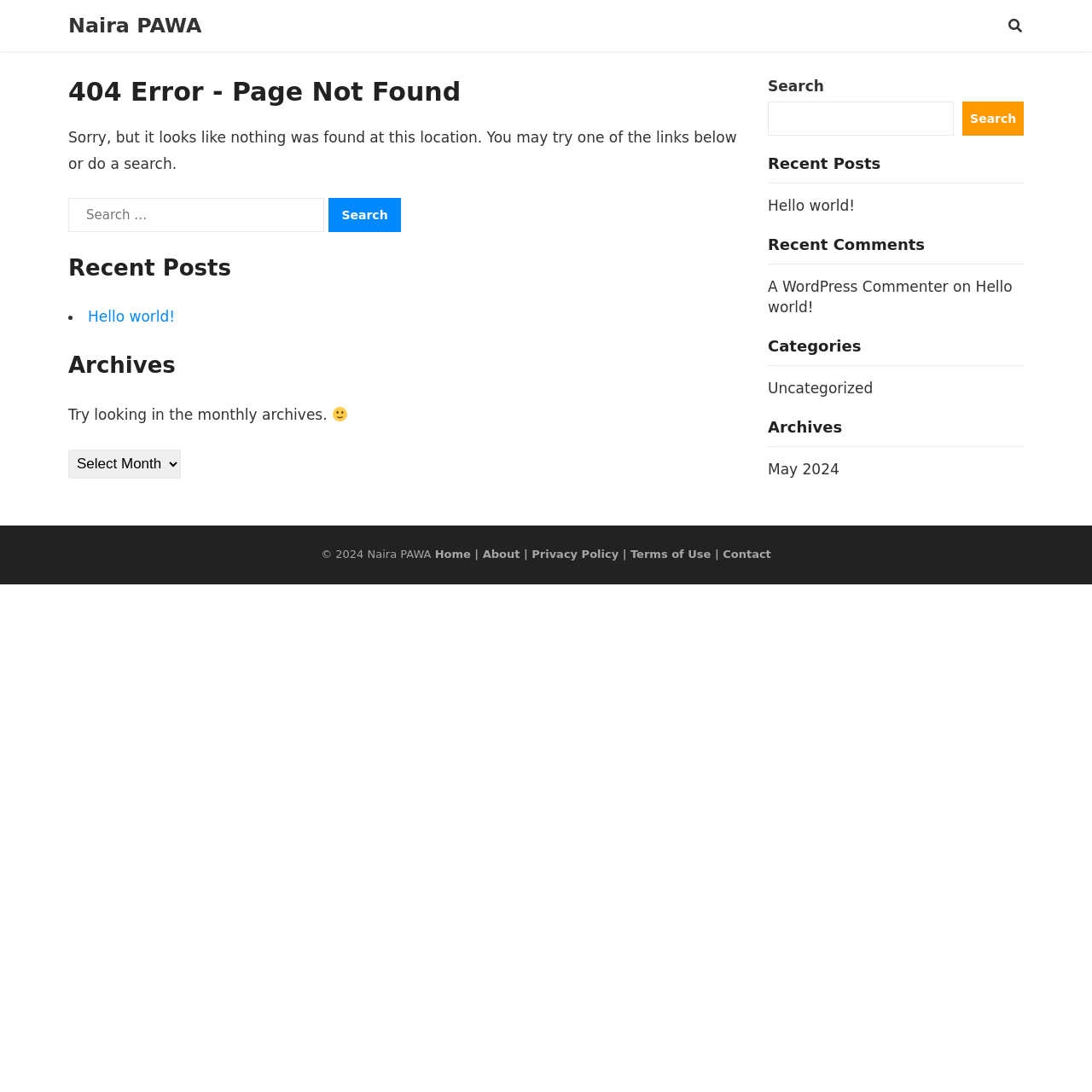Write an elaborate caption that captures the essence of the webpage.

This webpage is a 404 error page, indicating that the requested page was not found. At the top, there is a heading "Naira PAWA" which is also a link. Below it, there is a main section that takes up most of the page. 

In the main section, there is a header with a heading "404 Error - Page Not Found". Below the header, there is a paragraph of text apologizing for the error and suggesting to try one of the links below or do a search. 

To the right of the paragraph, there is a search box with a label "Search for:" and a search button. Below the search box, there are three sections: "Recent Posts", "Archives", and a list of links. The "Recent Posts" section has a single link "Hello world!". The "Archives" section has a dropdown menu and a smiling face emoji. 

On the right side of the page, there is a complementary section that takes up about a third of the page. This section has a search box, a "Recent Posts" section with a single link "Hello world!", a "Recent Comments" section, a "Categories" section, and an "Archives" section. 

At the bottom of the page, there is a footer section with copyright information, a link to "Naira PAWA", and several other links including "Home", "About", "Privacy Policy", "Terms of Use", and "Contact".